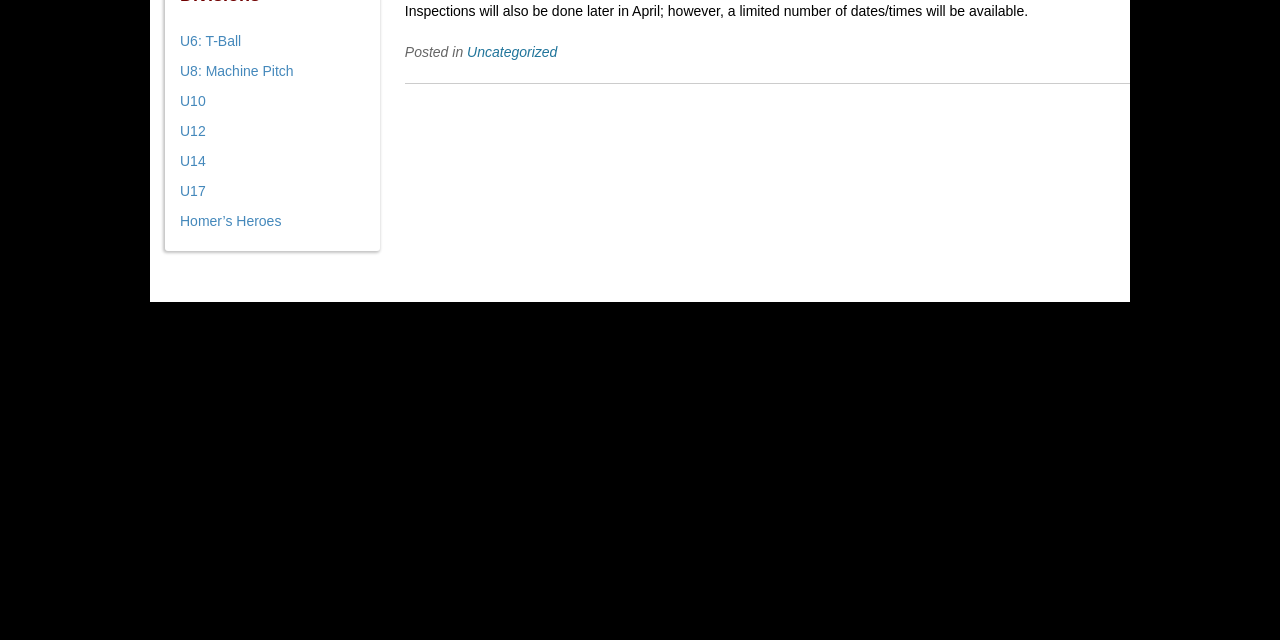Determine the bounding box coordinates for the HTML element mentioned in the following description: "Terms & Conditions". The coordinates should be a list of four floats ranging from 0 to 1, represented as [left, top, right, bottom].

None